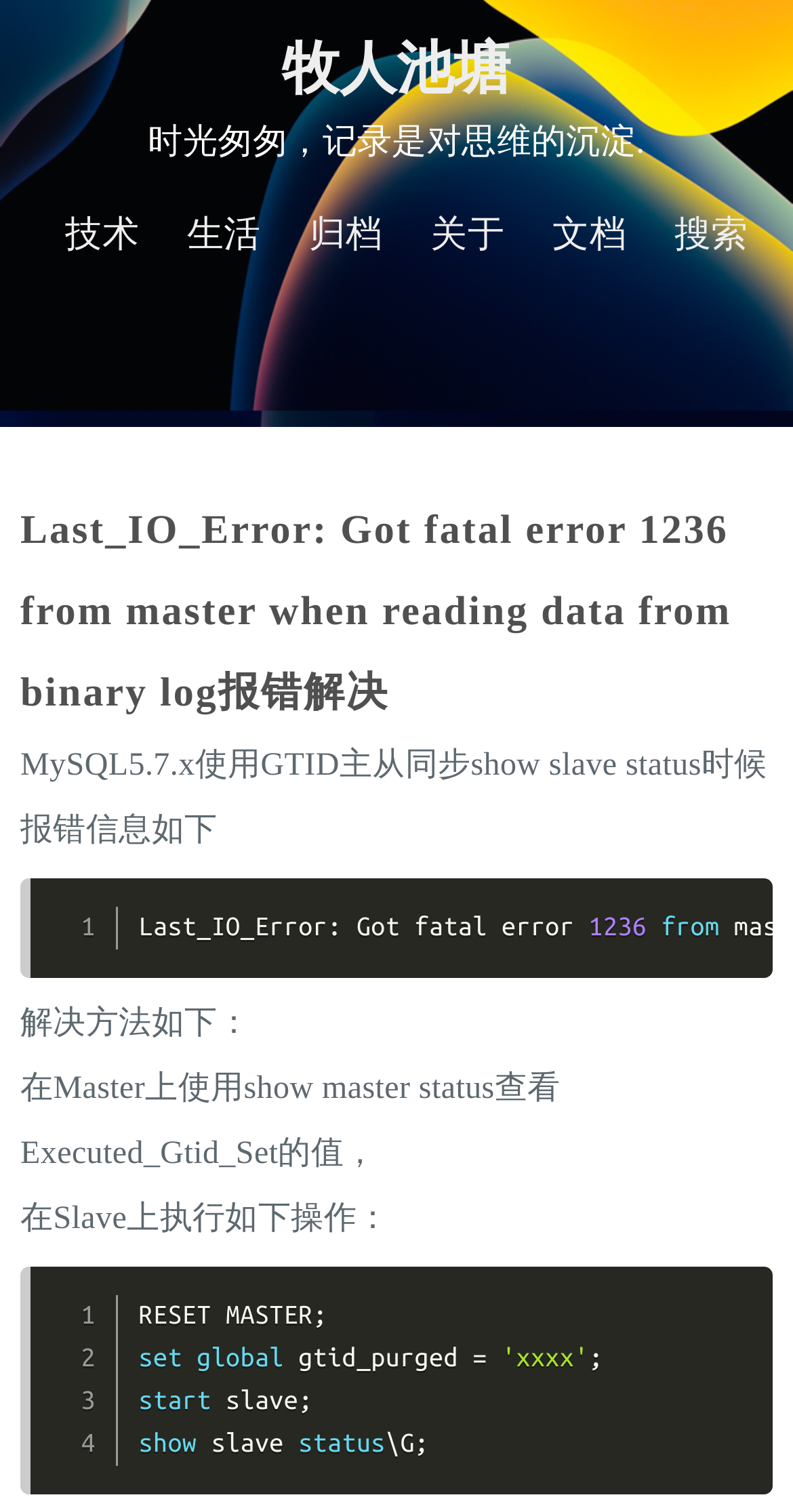How many steps are involved in the solution to the error? Look at the image and give a one-word or short phrase answer.

3